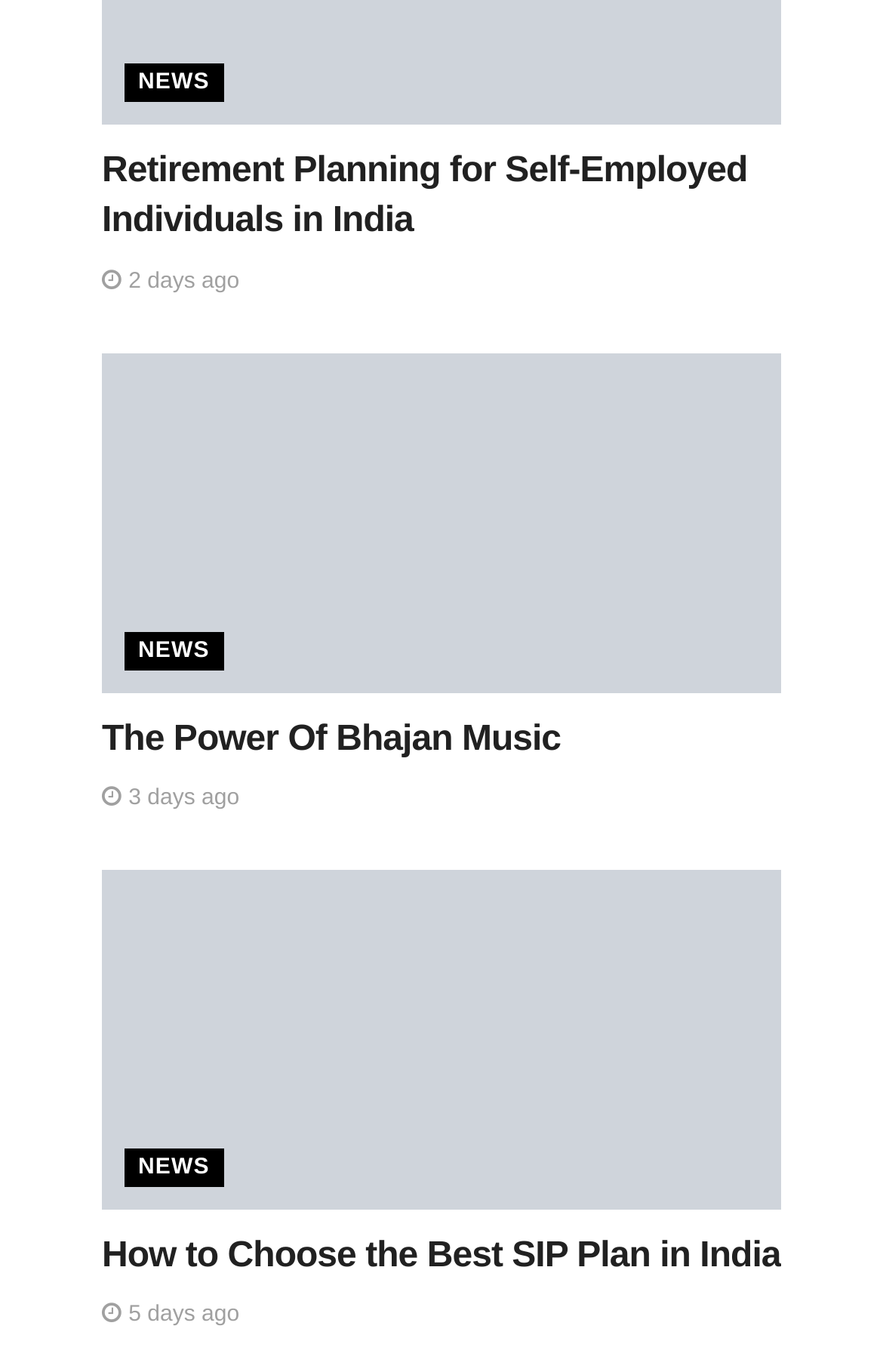Find the bounding box coordinates for the area you need to click to carry out the instruction: "View article by Bhavik with DHC, Sujit Ghosh". The coordinates should be four float numbers between 0 and 1, indicated as [left, top, right, bottom].

[0.115, 0.257, 0.885, 0.504]